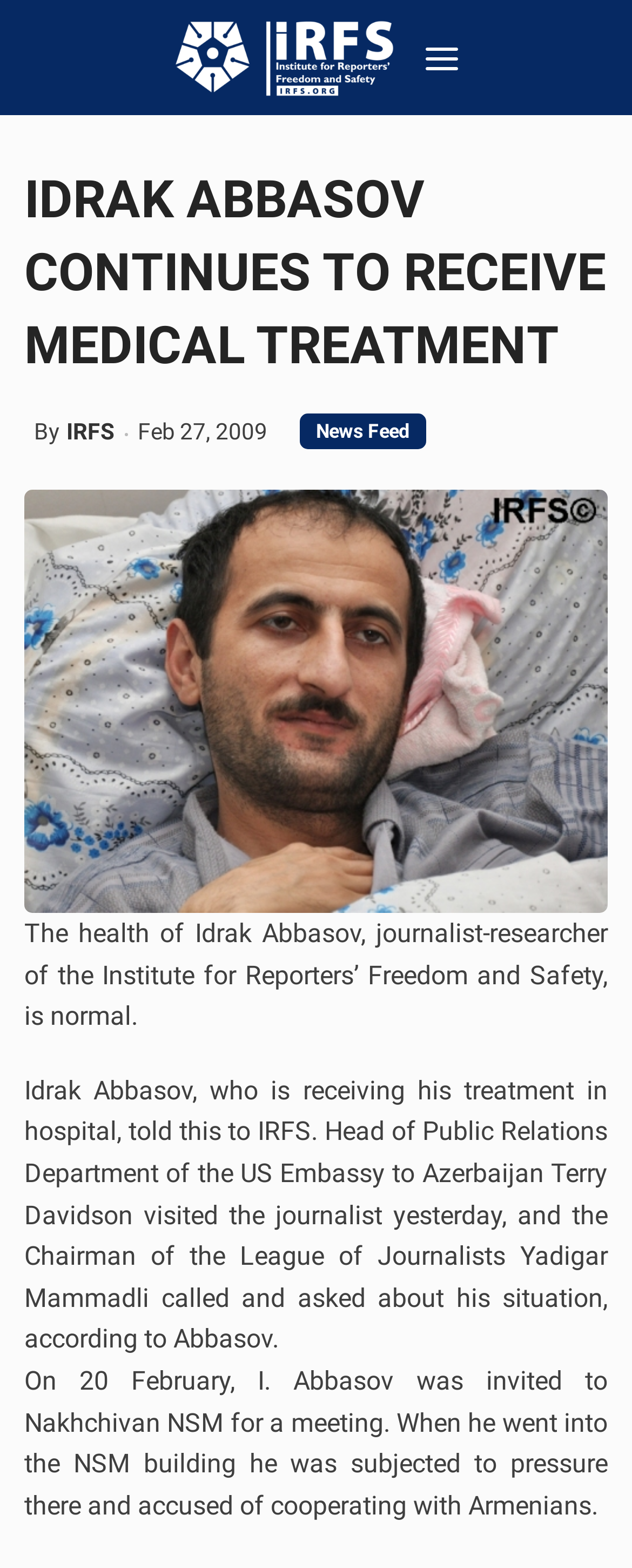Identify the bounding box of the UI element that matches this description: "News Feed".

[0.474, 0.264, 0.674, 0.287]